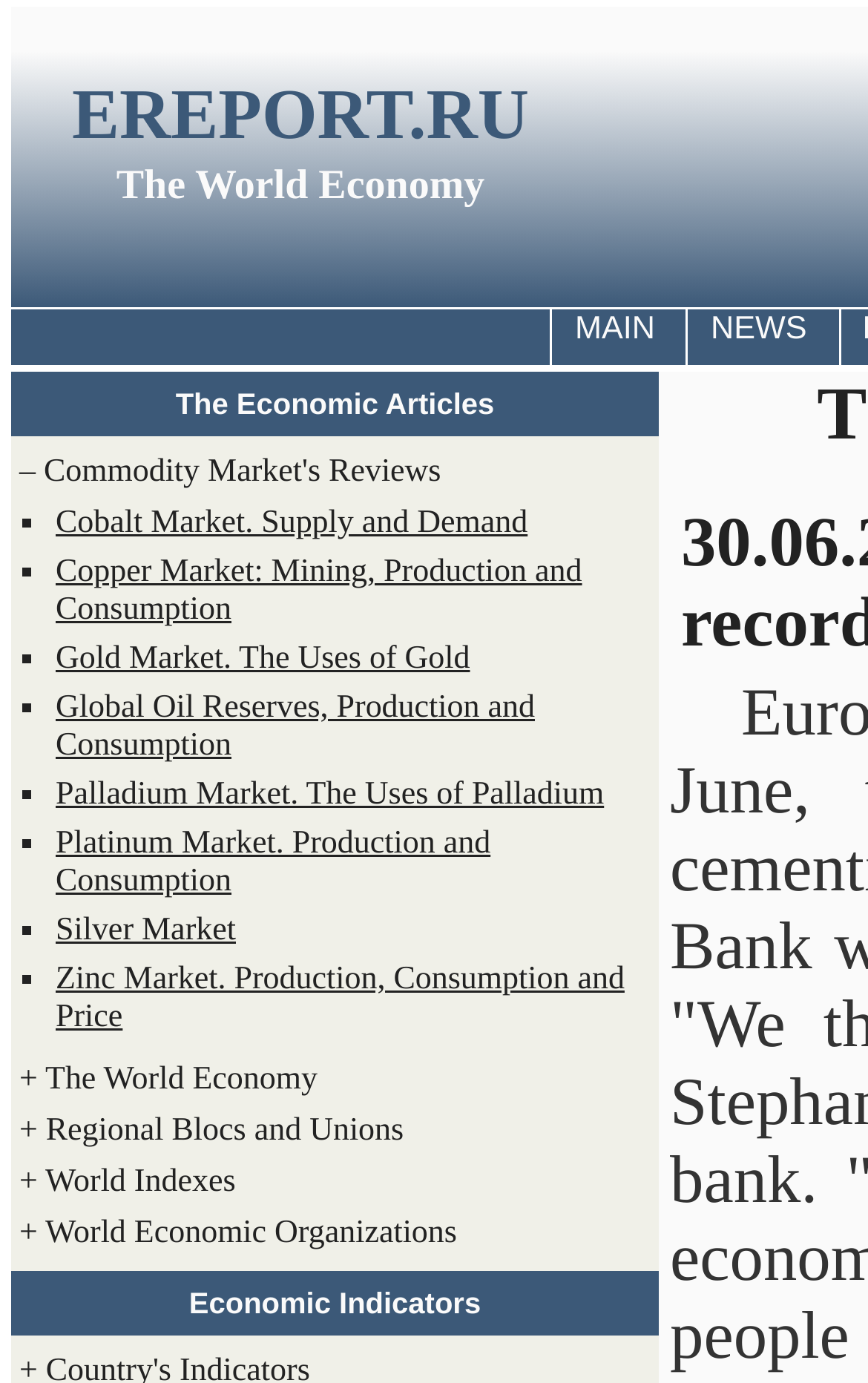What are the subtopics listed under 'The Economic Articles' section? Observe the screenshot and provide a one-word or short phrase answer.

Cobalt, Copper, Gold, etc.